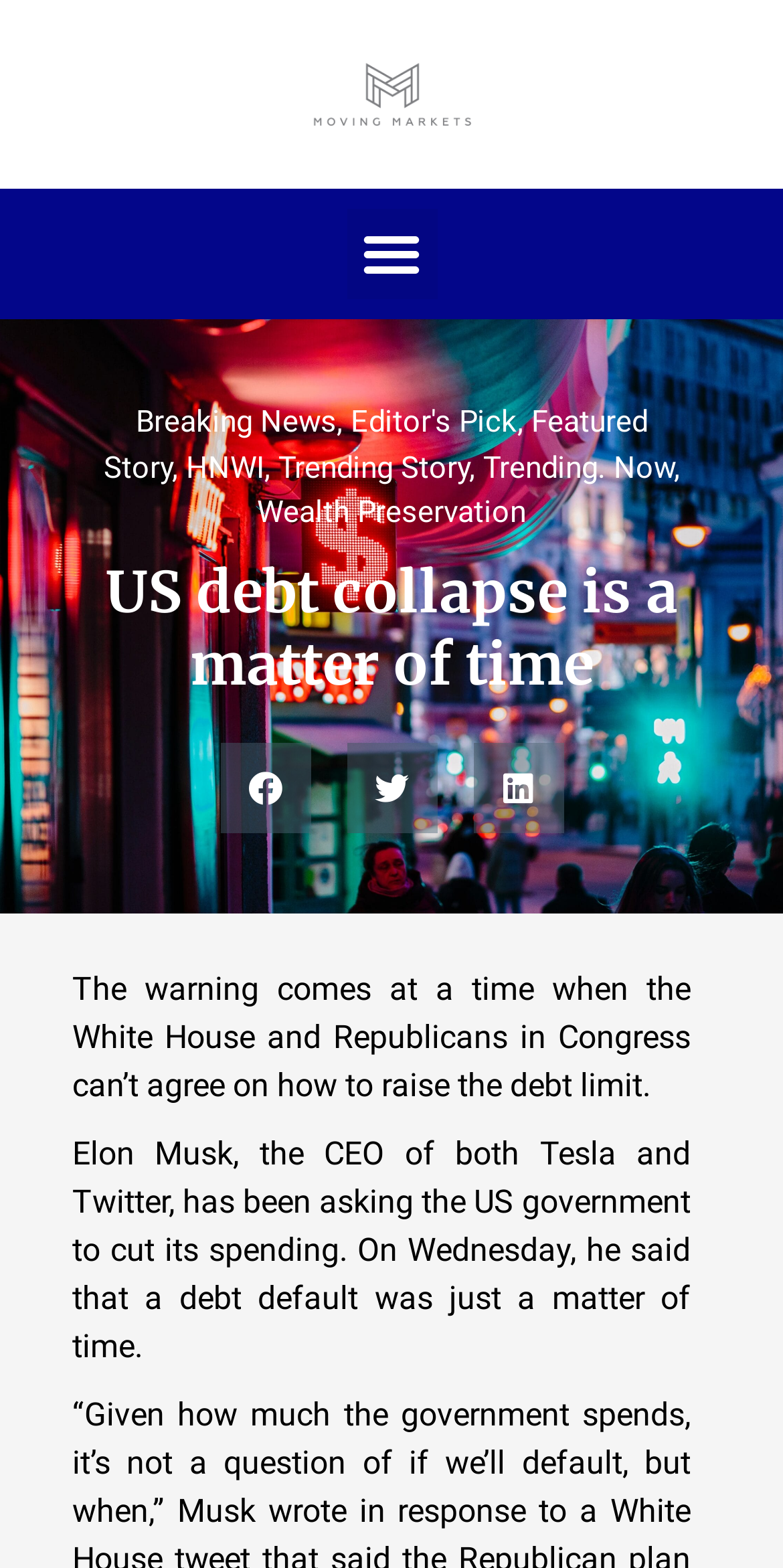Detail the various sections and features of the webpage.

The webpage appears to be a news article page, with a focus on a specific topic related to the US debt collapse. At the top, there is a menu toggle button on the right side, next to a link with no text. Below this, there are several links arranged horizontally, including "Breaking News", "Editor's Pick", "Featured Story", "HNWI", and "Trending Story". These links are separated by commas.

The main heading of the page, "US debt collapse is a matter of time", is centered and takes up a significant portion of the top section. Below this, there are three social media sharing buttons, aligned horizontally, for Facebook, Twitter, and LinkedIn.

The main content of the page consists of two paragraphs of text. The first paragraph discusses the disagreement between the White House and Republicans in Congress on how to raise the debt limit. The second paragraph mentions Elon Musk's comments on the US government's spending and his prediction of a debt default.

There are no images on the page. The overall layout is organized, with clear headings and concise text.